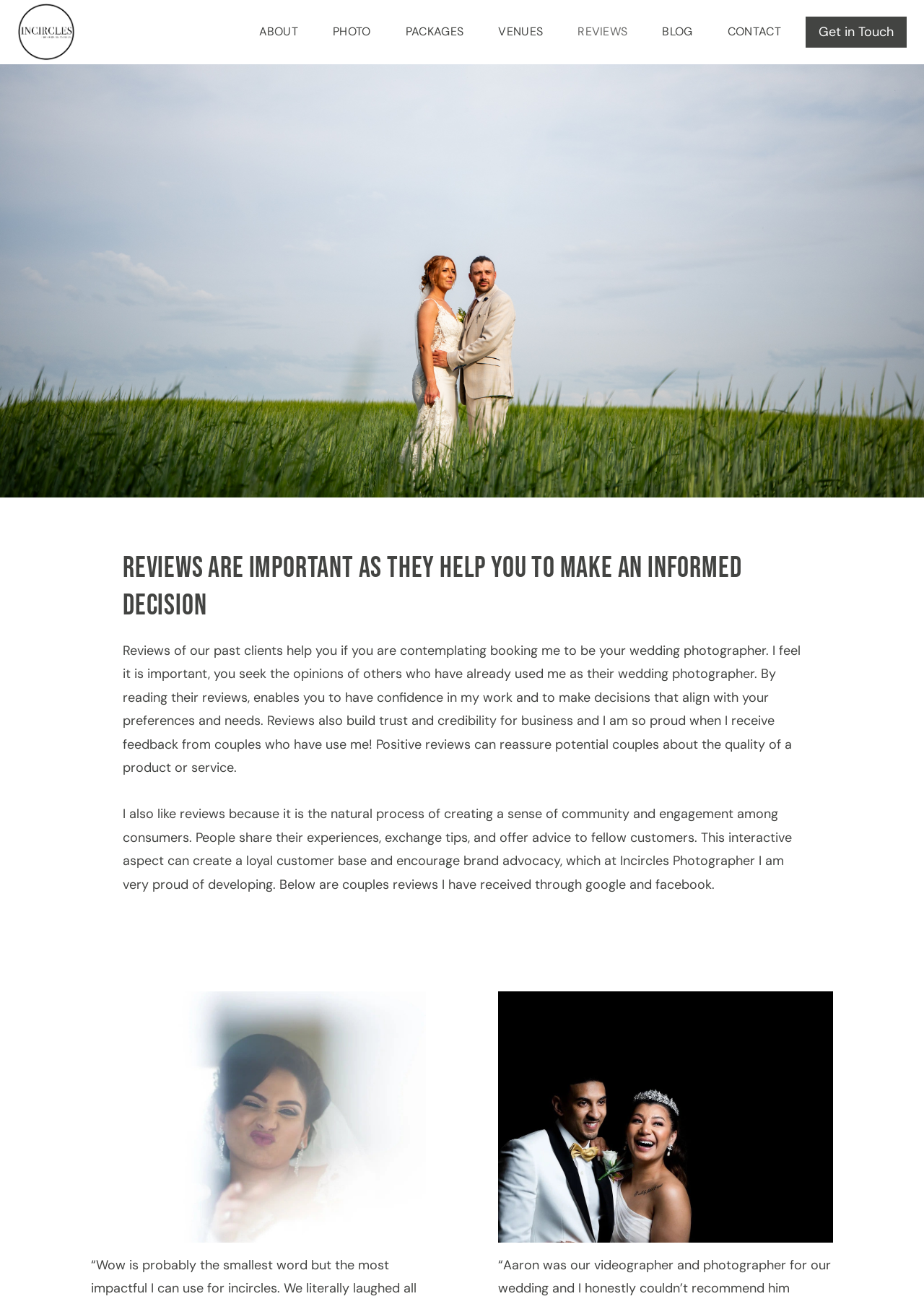Create a detailed summary of all the visual and textual information on the webpage.

This webpage is about Incircles Photography, a Worcestershire wedding photographer. At the top left, there is a link to the photographer's homepage, accompanied by a small image with the same title. 

Below the top navigation bar, which contains links to various sections of the website, including ABOUT, PHOTO, PACKAGES, VENUES, REVIEWS, BLOG, and CONTACT, there is a prominent heading that emphasizes the importance of reviews in making informed decisions when booking a wedding photographer. 

Underneath the heading, there is a paragraph of text that explains why reviews are crucial, as they provide confidence in the photographer's work, build trust, and credibility. The text also highlights the benefits of reviews in creating a sense of community and encouraging brand advocacy.

Further down, there is a section that displays reviews from couples who have used the photographer's services, which are sourced from Google and Facebook. 

At the bottom right, there is a call-to-action link to "Get in Touch" with the photographer.